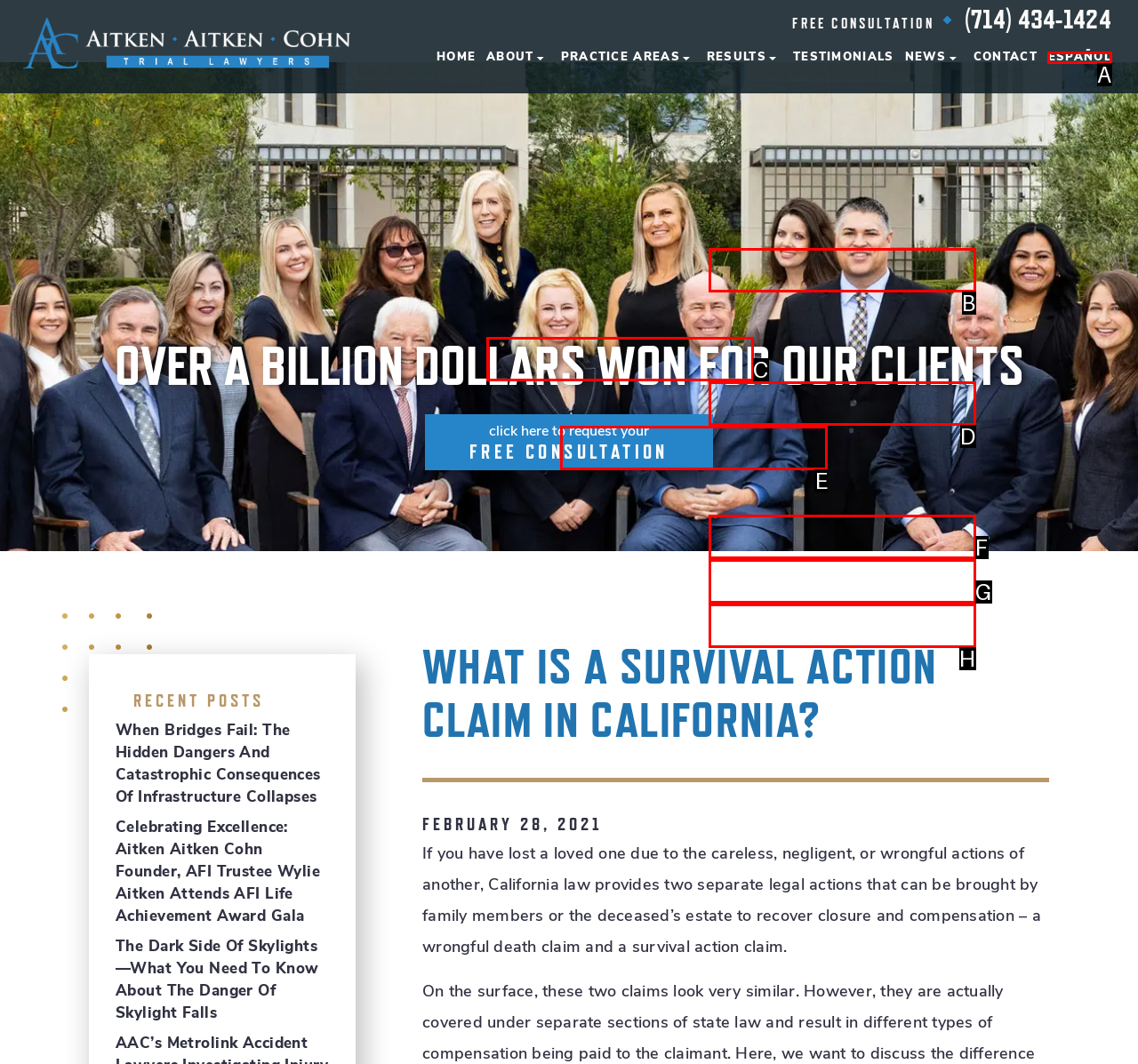Select the option that corresponds to the description: Tustin Blimp Hangar Fire
Respond with the letter of the matching choice from the options provided.

E